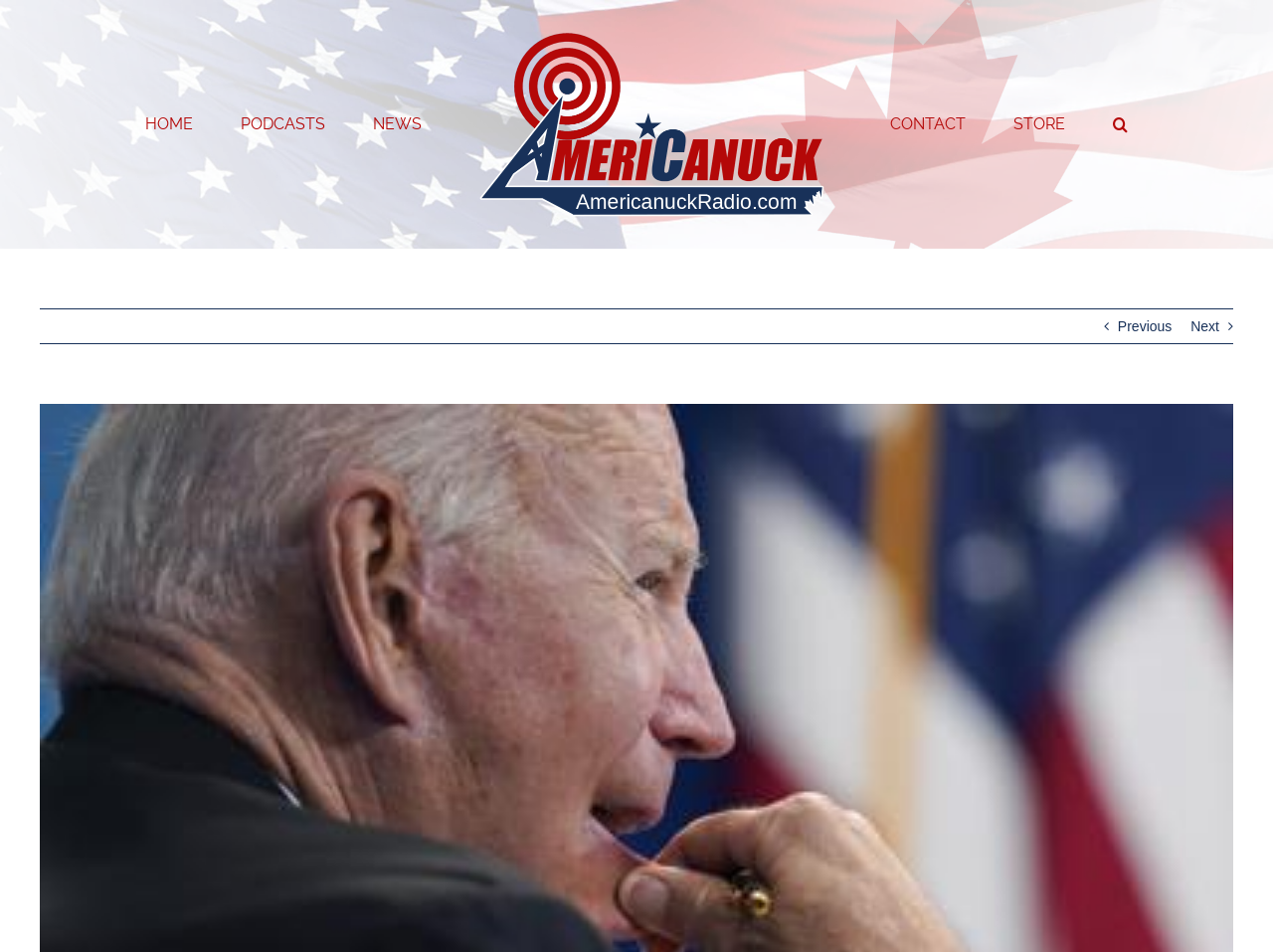Examine the image and give a thorough answer to the following question:
Is the previous link enabled?

I looked at the link ' Previous' and did not find any indication that it is disabled, so I assume it is enabled.